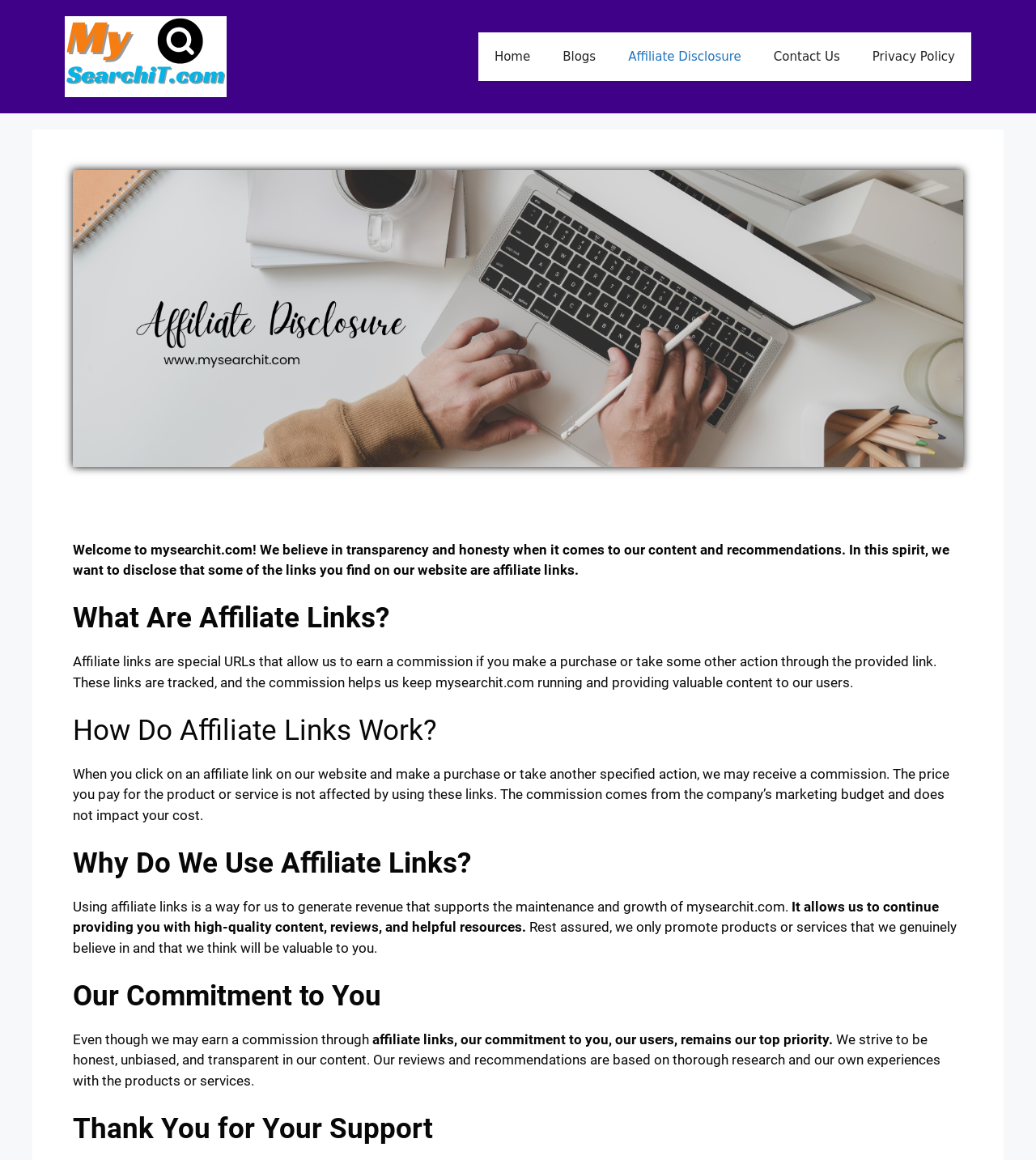What is the website's name?
Refer to the image and provide a concise answer in one word or phrase.

mysearchit.com